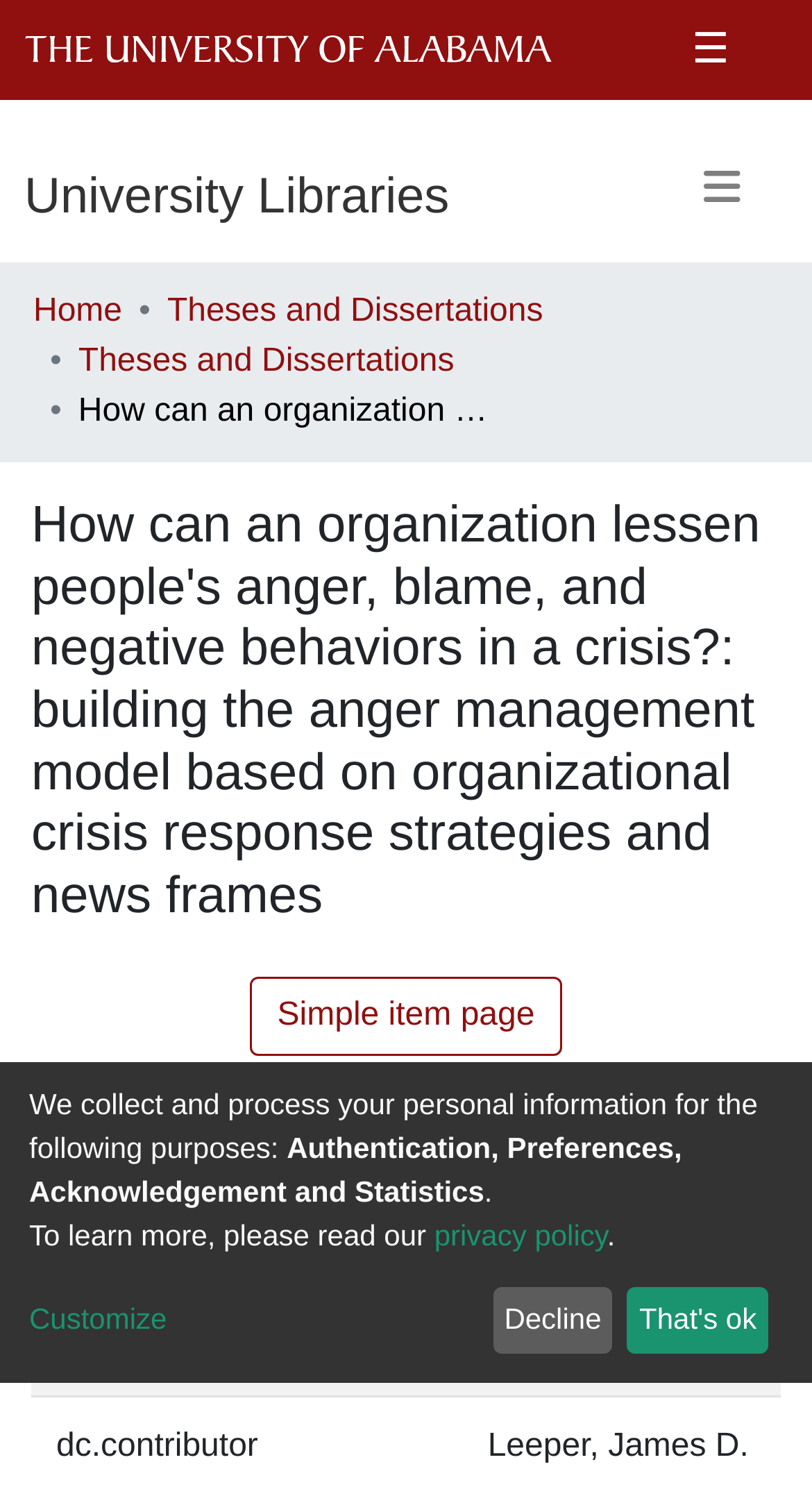Bounding box coordinates must be specified in the format (top-left x, top-left y, bottom-right x, bottom-right y). All values should be floating point numbers between 0 and 1. What are the bounding box coordinates of the UI element described as: The University of Alabama

[0.03, 0.0, 0.68, 0.067]